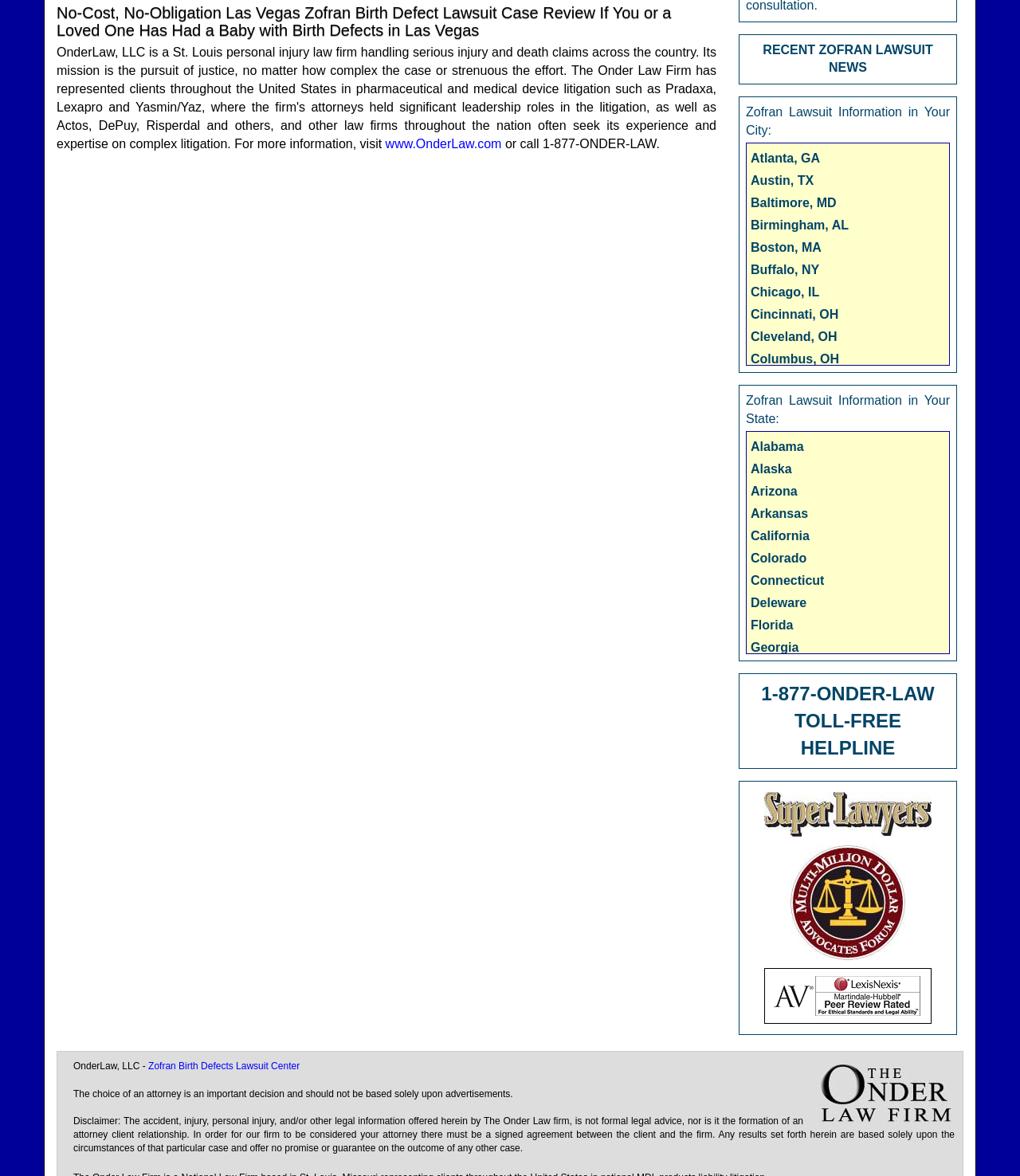Bounding box coordinates should be in the format (top-left x, top-left y, bottom-right x, bottom-right y) and all values should be floating point numbers between 0 and 1. Determine the bounding box coordinate for the UI element described as: San Francisco, CA

[0.736, 0.963, 0.846, 0.975]